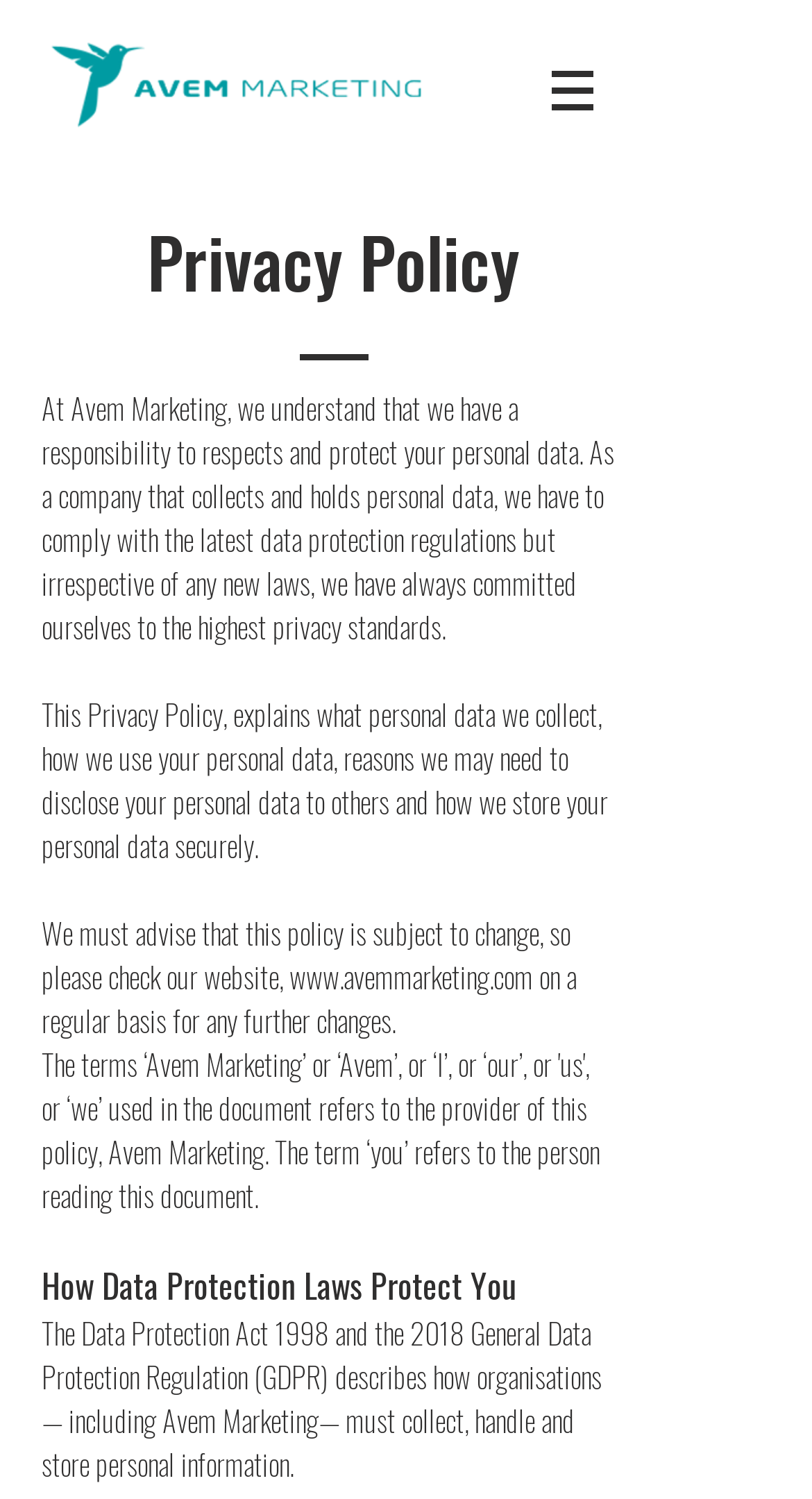Where can users find updates to the privacy policy?
Can you give a detailed and elaborate answer to the question?

The webpage advises users to check the Avem Marketing website regularly for any further changes to the privacy policy.